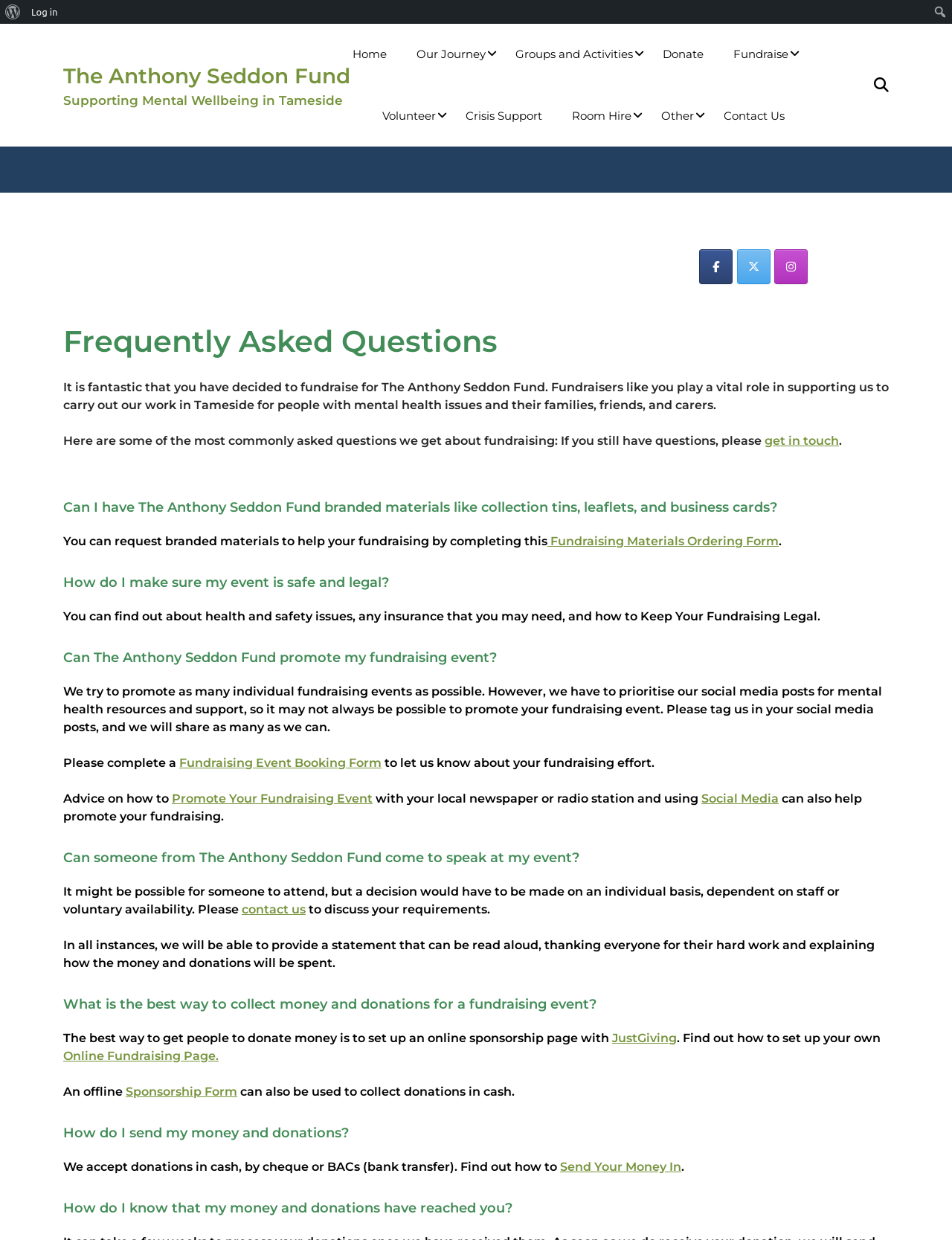Locate the bounding box coordinates of the clickable area to execute the instruction: "Search for something". Provide the coordinates as four float numbers between 0 and 1, represented as [left, top, right, bottom].

[0.976, 0.0, 1.0, 0.019]